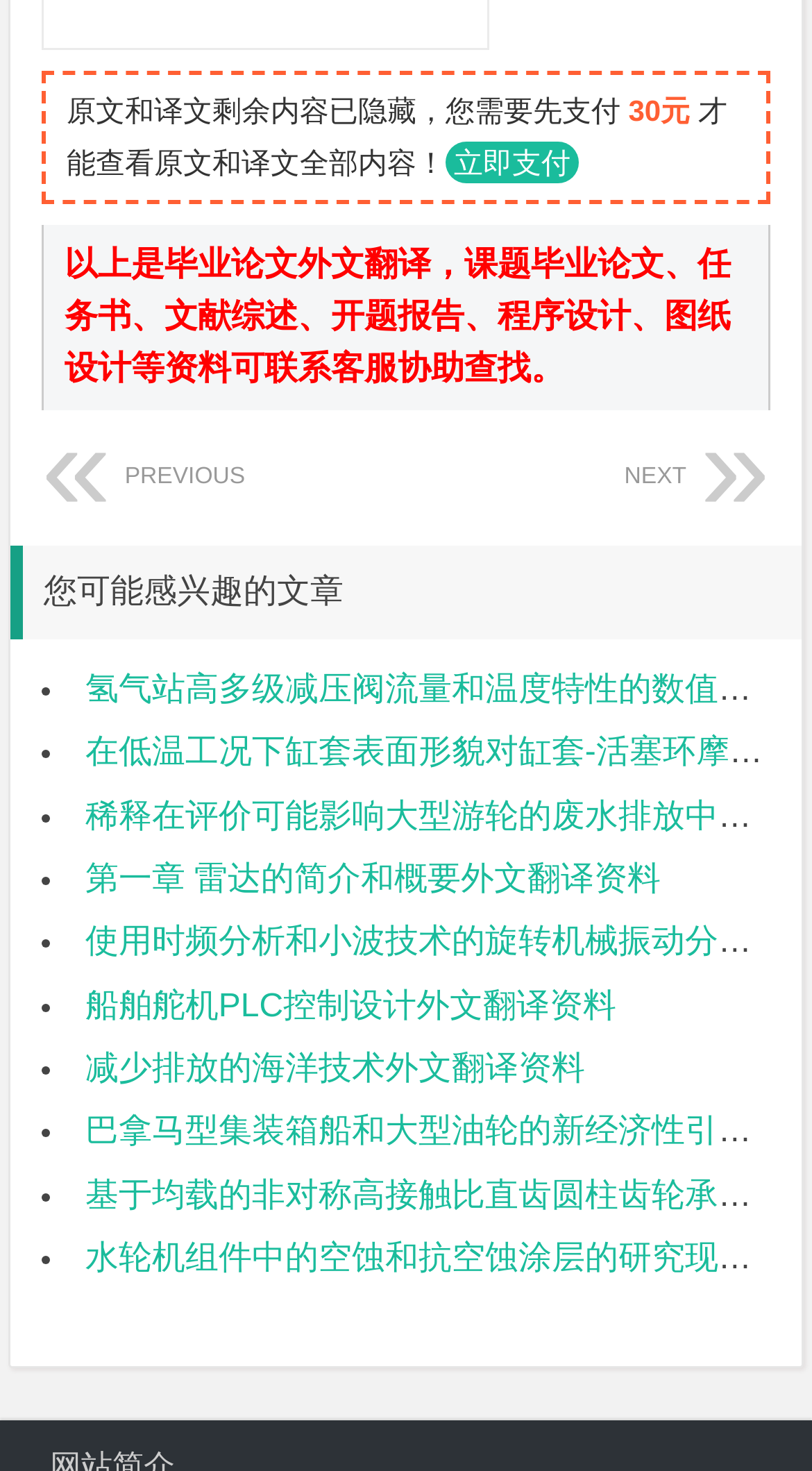Utilize the information from the image to answer the question in detail:
How many articles are listed under '您可能感兴趣的文章'?

The number of articles listed under '您可能感兴趣的文章' can be determined by counting the number of links and list markers. There are 5 list markers and 5 corresponding links, indicating 5 articles.